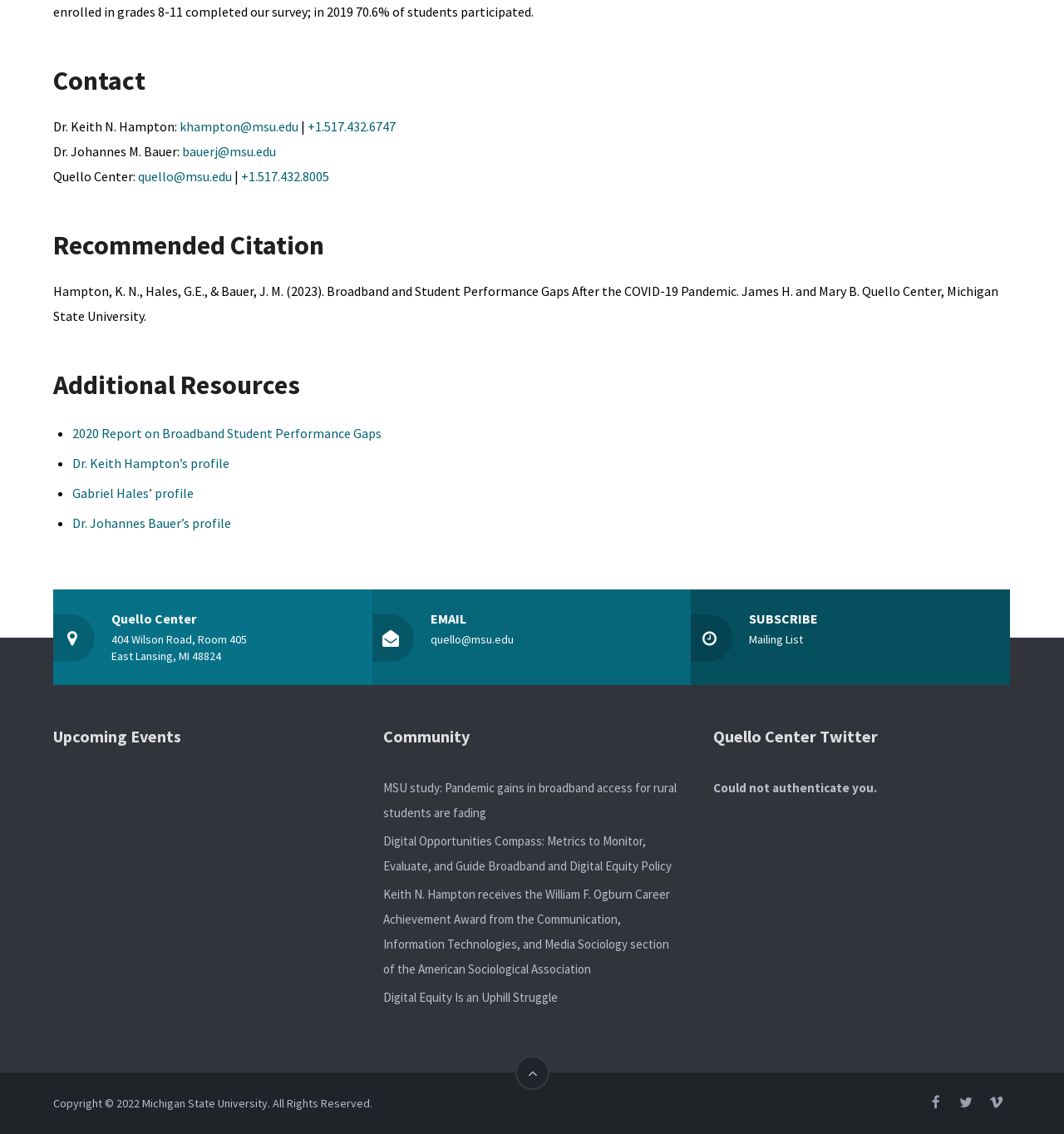Who are the authors of the 2023 report?
Based on the image, answer the question with as much detail as possible.

The authors of the 2023 report are mentioned under the 'Recommended Citation' heading, which lists the authors as Hampton, Hales, and Bauer.